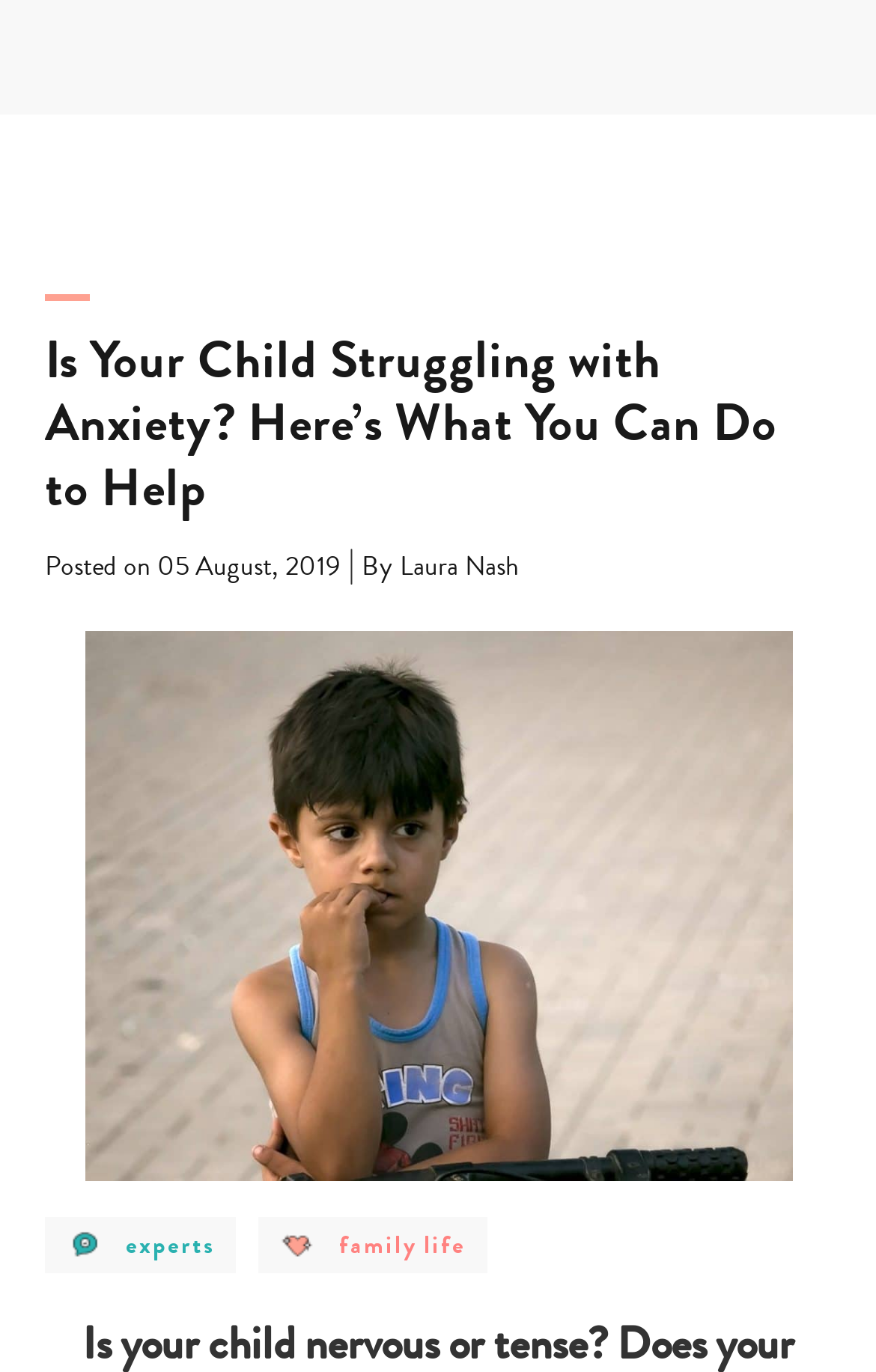Examine the image carefully and respond to the question with a detailed answer: 
When was the article posted?

The date of the article can be determined by looking at the text 'Posted on 05 August, 2019' which is located below the heading.